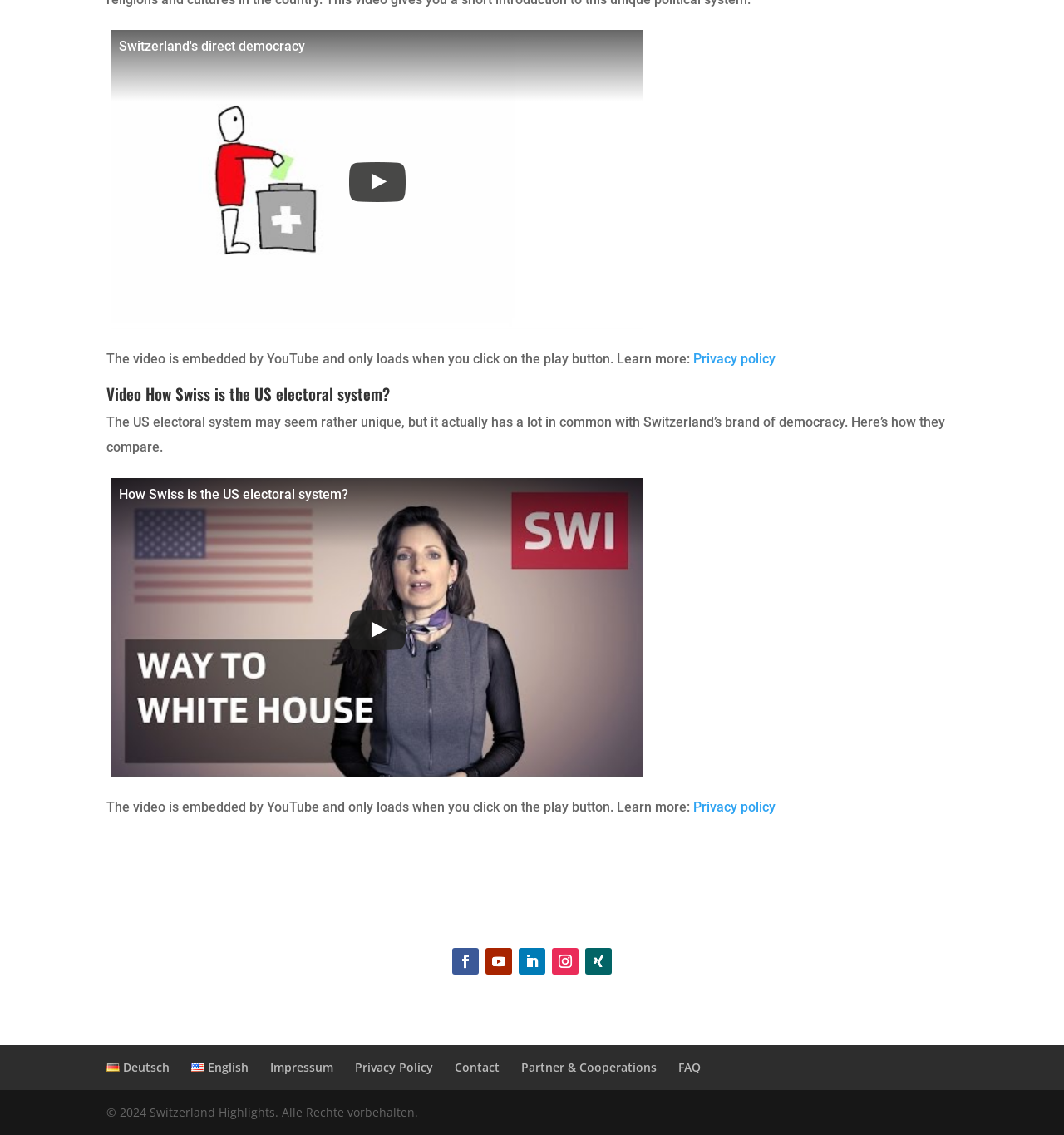Using the image as a reference, answer the following question in as much detail as possible:
What is the copyright year of the website?

The copyright year can be found in the static text element at the bottom of the webpage, which reads '© 2024 Switzerland Highlights. Alle Rechte vorbehalten.' The '2024' in this text indicates the copyright year.